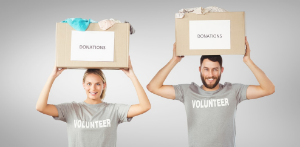Convey a detailed narrative of what is depicted in the image.

The image features two cheerful volunteers proudly holding boxes filled with clothing donations over their heads. The woman on the left, wearing a grey t-shirt that reads "VOLUNTEER," smiles broadly as she lifts her box labeled "DONATIONS." Beside her, a man, also in a similar "VOLUNTEER" shirt, raises his own donation box with a similar label. The background is a soft grey, emphasizing their enthusiasm and commitment to charitable giving. This visual representation highlights the importance of community support and encourages others to contribute to causes such as clothing donation, paralleling the message that donating to organizations like the Red Cross can significantly impact those in need.